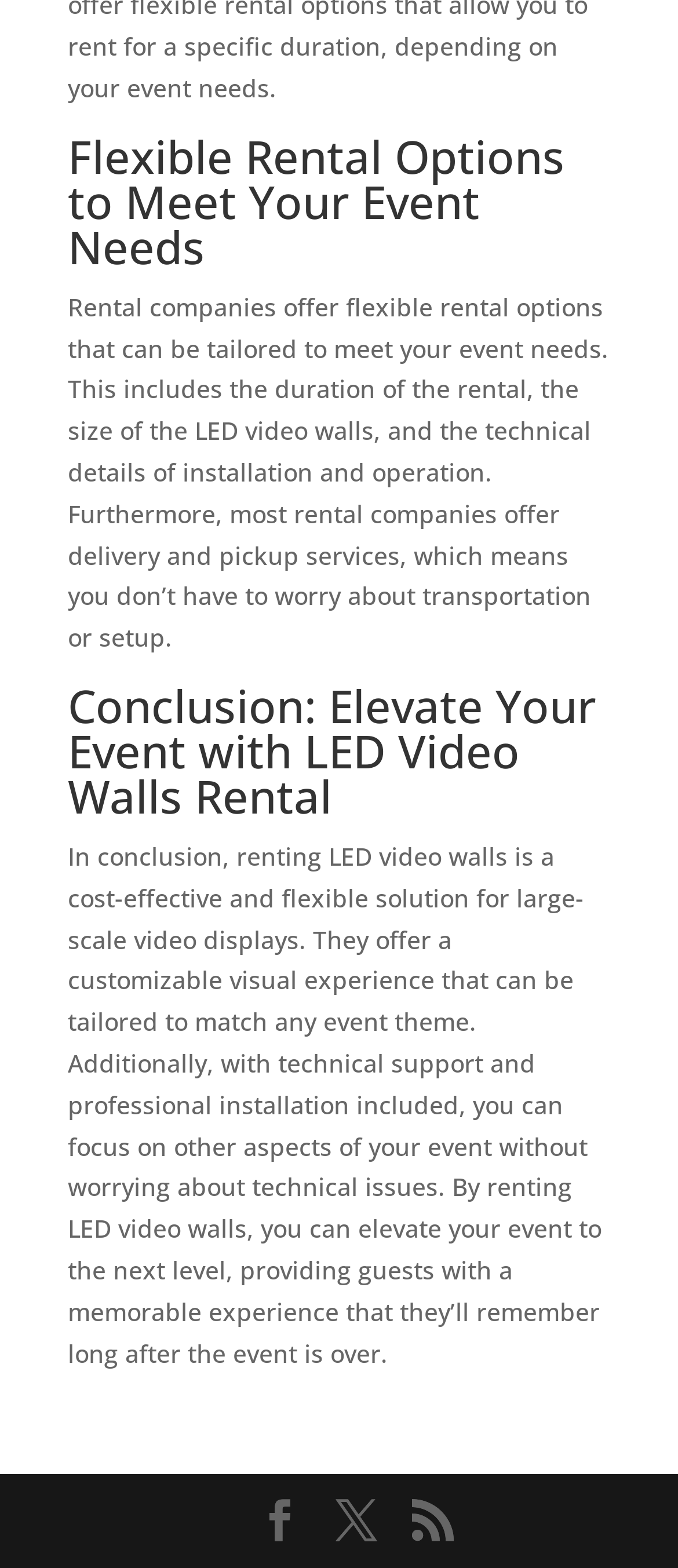What is included in the technical details of installation and operation?
Please answer the question with a single word or phrase, referencing the image.

Not specified